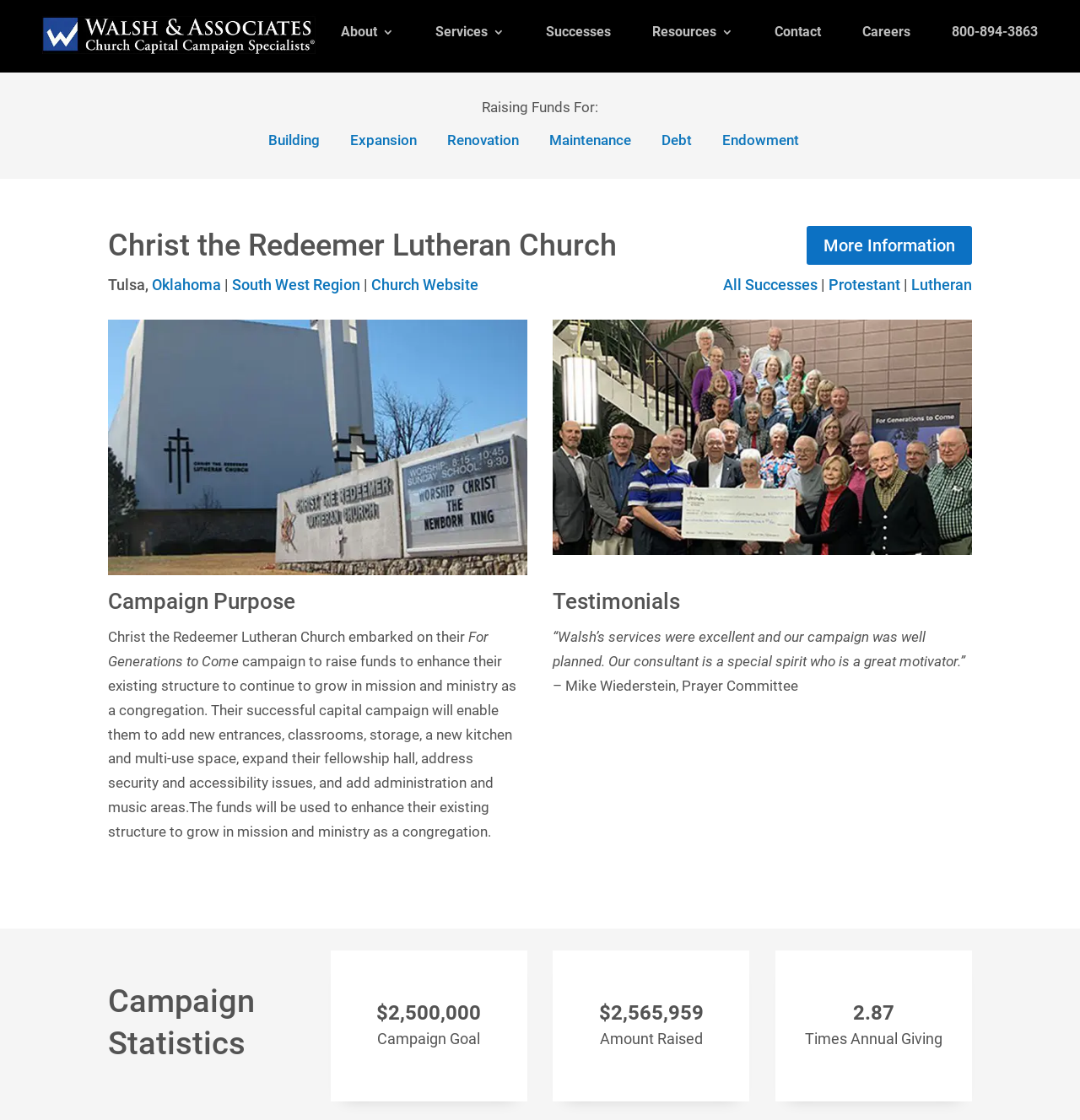Please identify the bounding box coordinates of the element I should click to complete this instruction: 'Learn more about Christ the Redeemer Lutheran Church'. The coordinates should be given as four float numbers between 0 and 1, like this: [left, top, right, bottom].

[0.1, 0.202, 0.625, 0.244]